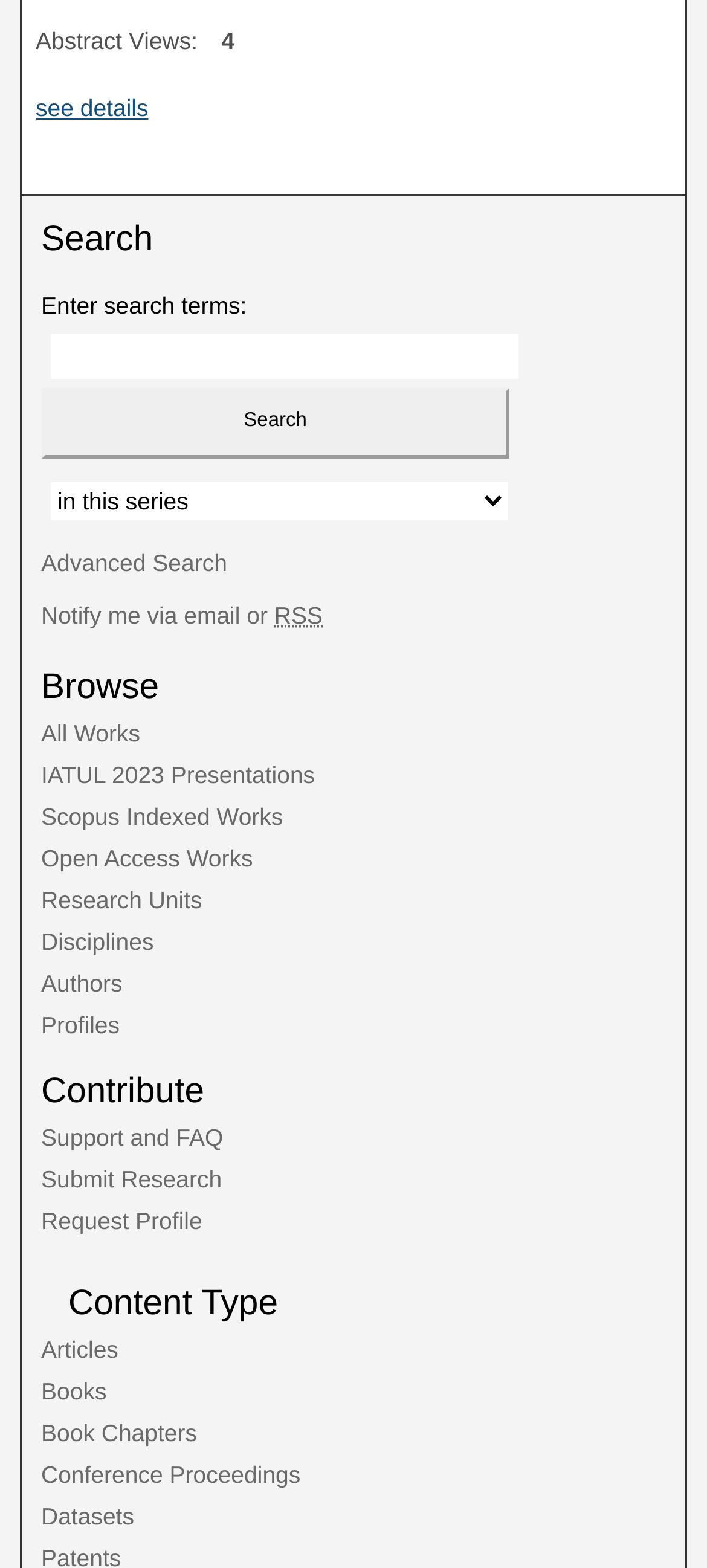What is the purpose of the textbox?
Answer with a single word or phrase by referring to the visual content.

Enter search terms